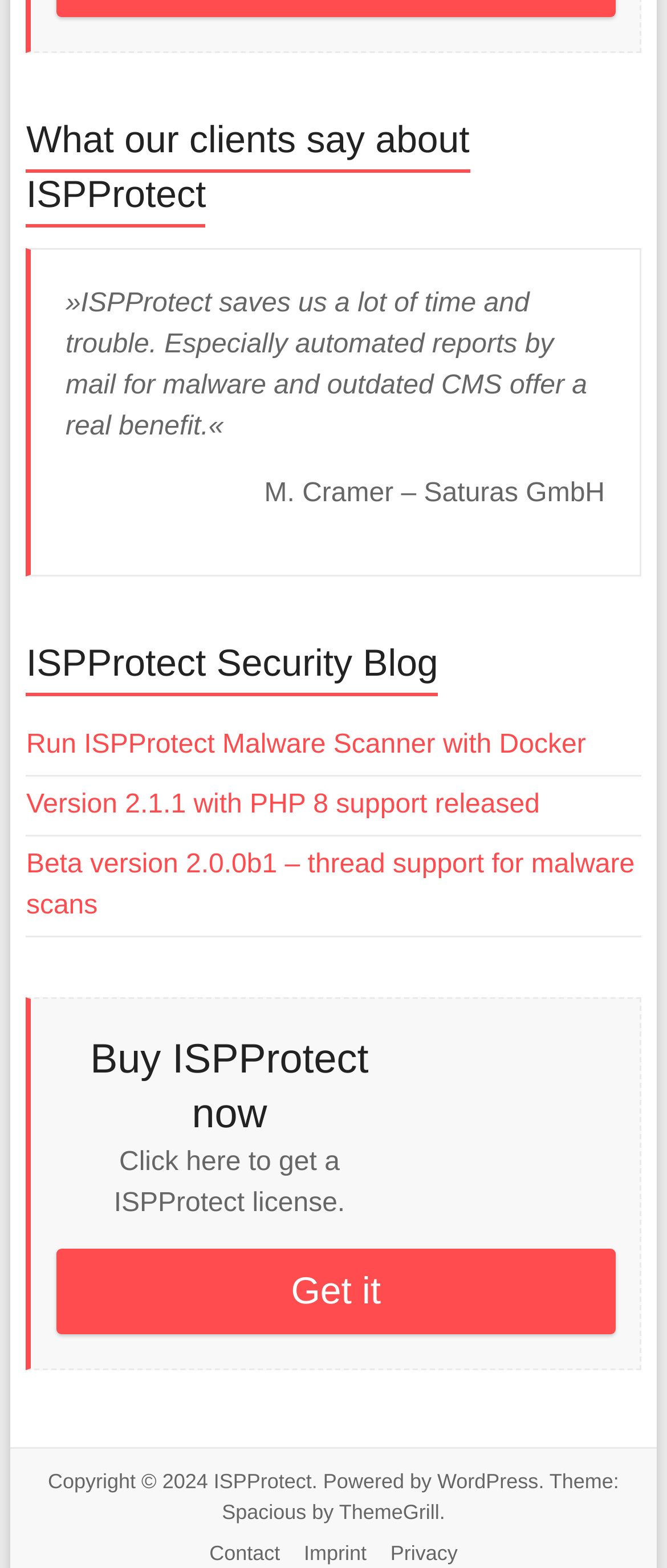What is the year of the copyright?
Using the image, provide a concise answer in one word or a short phrase.

2024